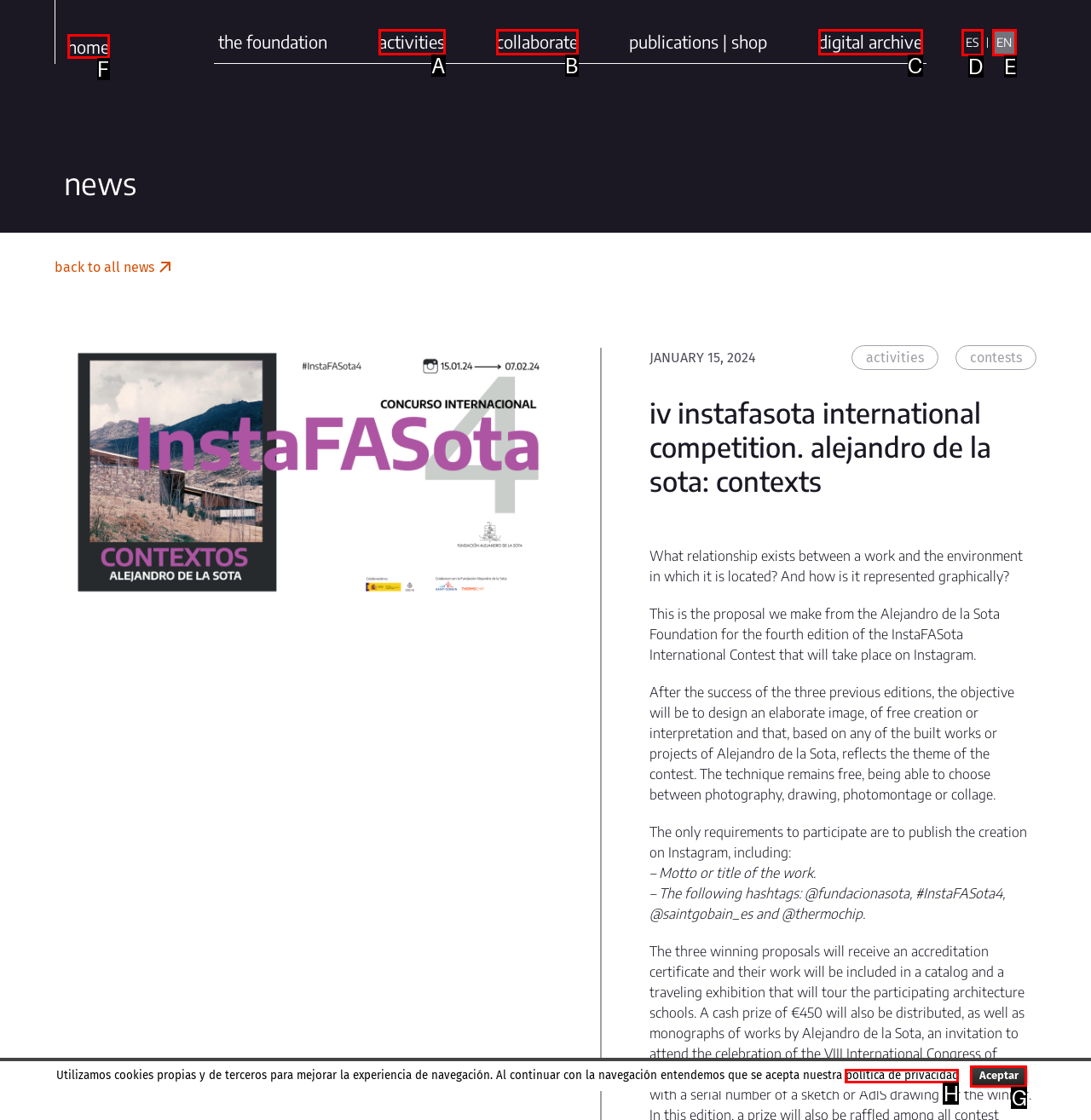Select the letter of the UI element you need to click to complete this task: go to home page.

F